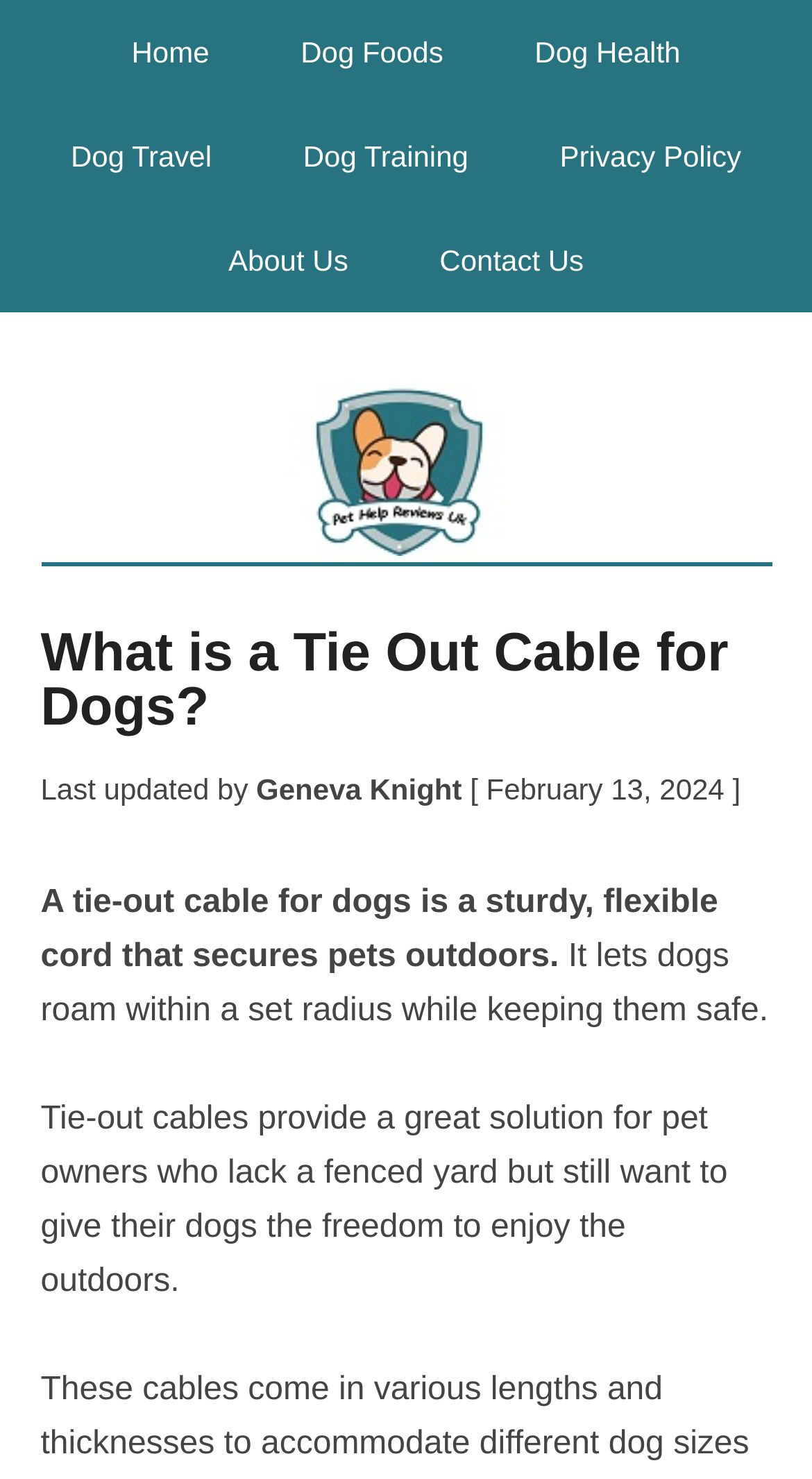Kindly determine the bounding box coordinates for the area that needs to be clicked to execute this instruction: "go to home page".

[0.111, 0.0, 0.309, 0.07]